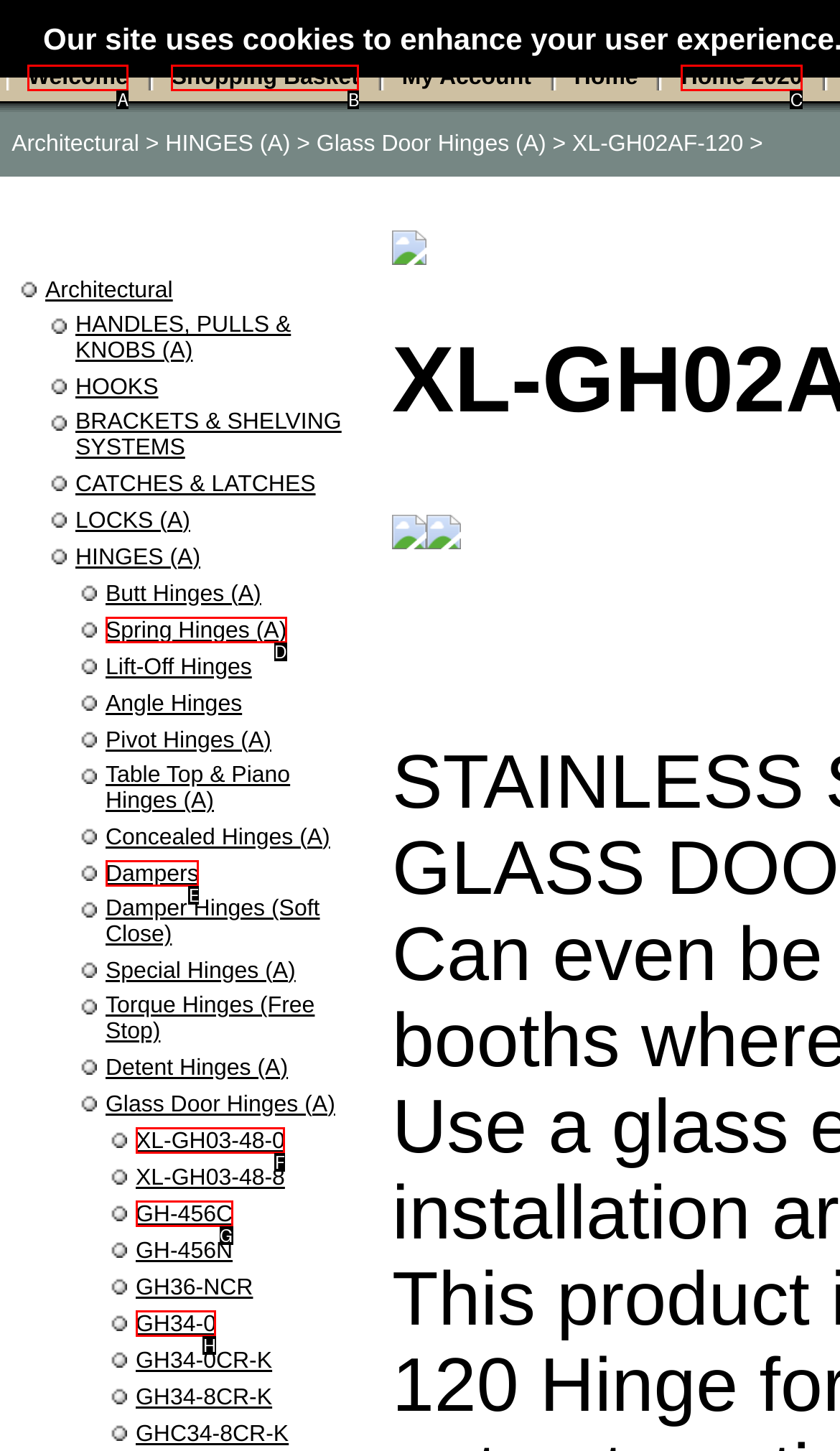Given the description: Welcome, identify the matching option. Answer with the corresponding letter.

A